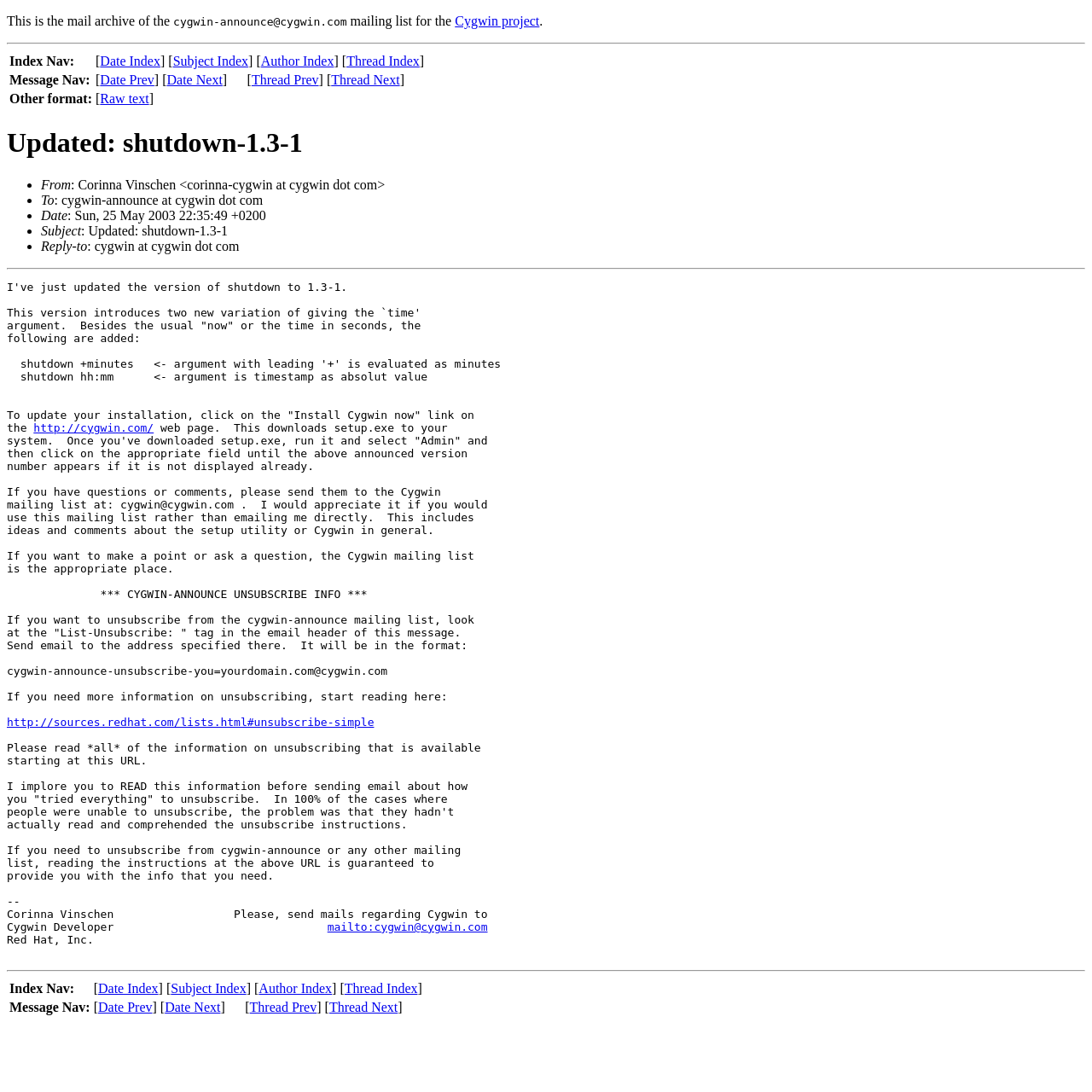Observe the image and answer the following question in detail: Who is the author of this email?

The author of this email is Corinna Vinschen, which can be inferred from the 'From' field in the email header, where it says 'From: Corinna Vinschen <corinna-cygwin at cygwin dot com>'.